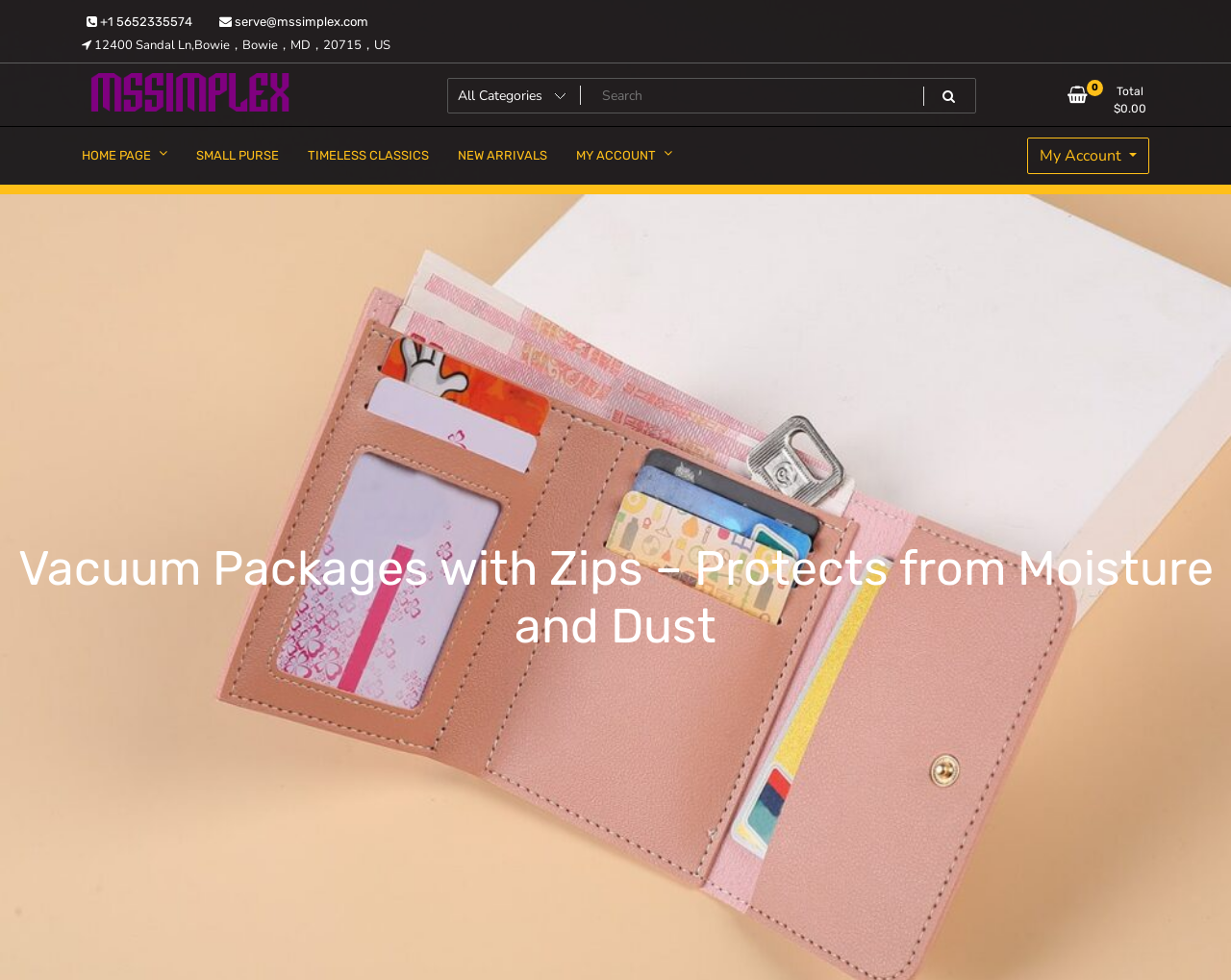Please locate the bounding box coordinates of the element that should be clicked to complete the given instruction: "Search for something".

None